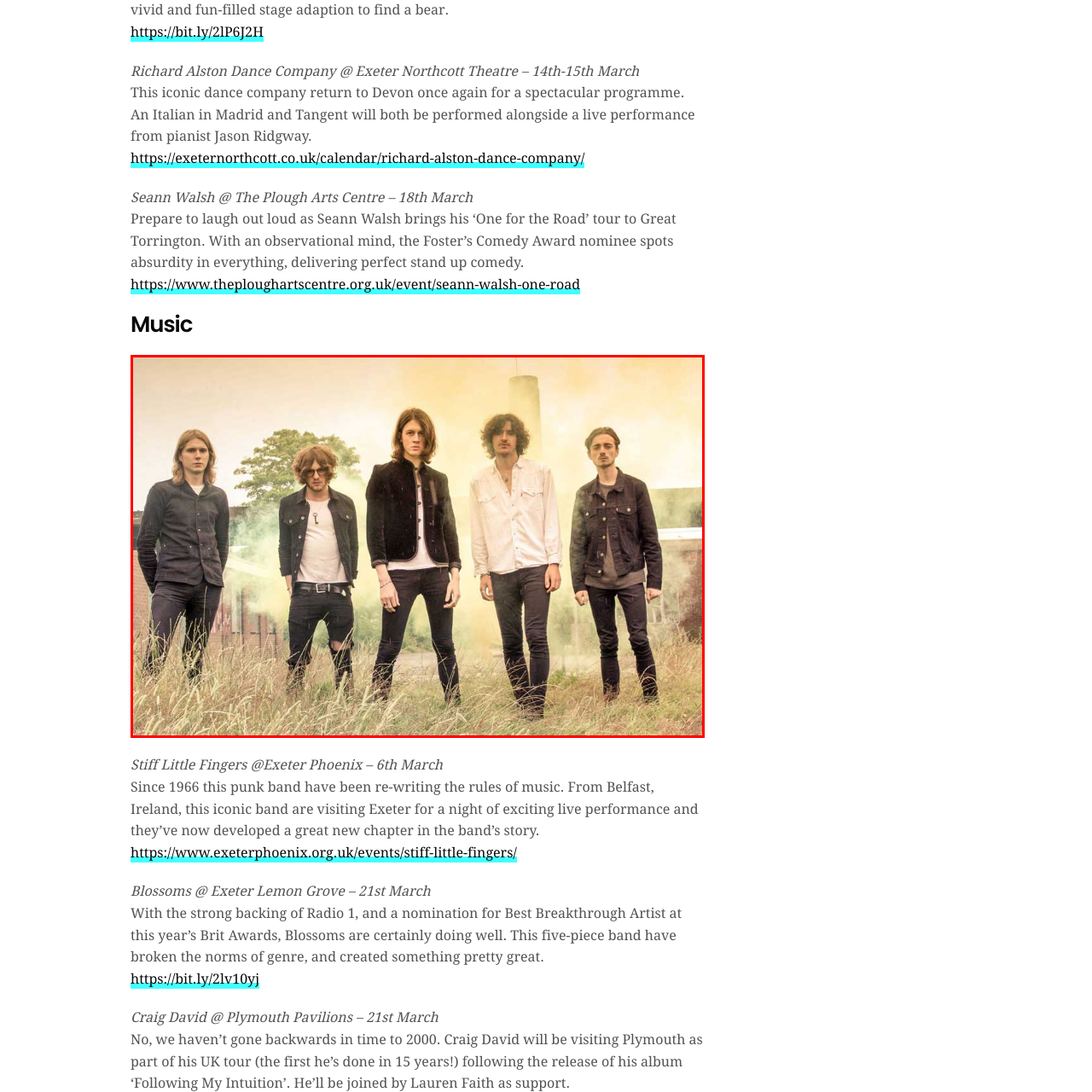Compose a thorough description of the image encased in the red perimeter.

The image features a five-member band, known for their modern indie and pop-rock sound, standing confidently amidst a dramatic fog in an outdoor setting. With a mix of casual yet stylish attire, each member exudes a unique vibe, contributing to the group's dynamic presence. In the background, a muted landscape enhances the ethereal quality of the scene, with green and yellow smoke adding an element of intrigue. 

This visual aligns with the context of upcoming music events, such as the performance of these artists at the Exeter Lemon Grove on March 21st, as highlighted by promotional content related to various live music performances in the area, including notable mentions like Blossoms who have gained significant acclaim and recognition.